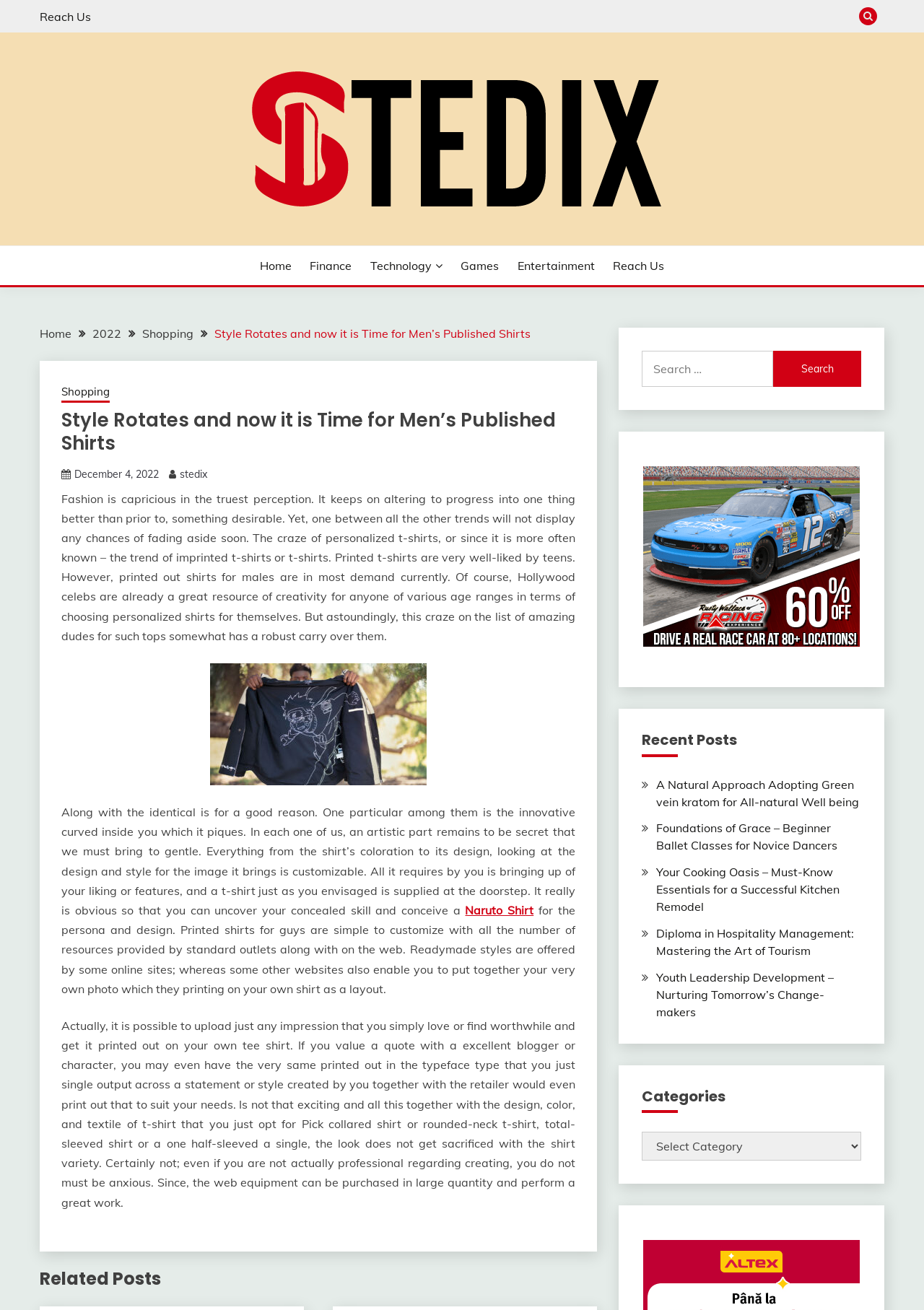Highlight the bounding box coordinates of the element that should be clicked to carry out the following instruction: "Go to the 'Home' page". The coordinates must be given as four float numbers ranging from 0 to 1, i.e., [left, top, right, bottom].

[0.281, 0.196, 0.315, 0.209]